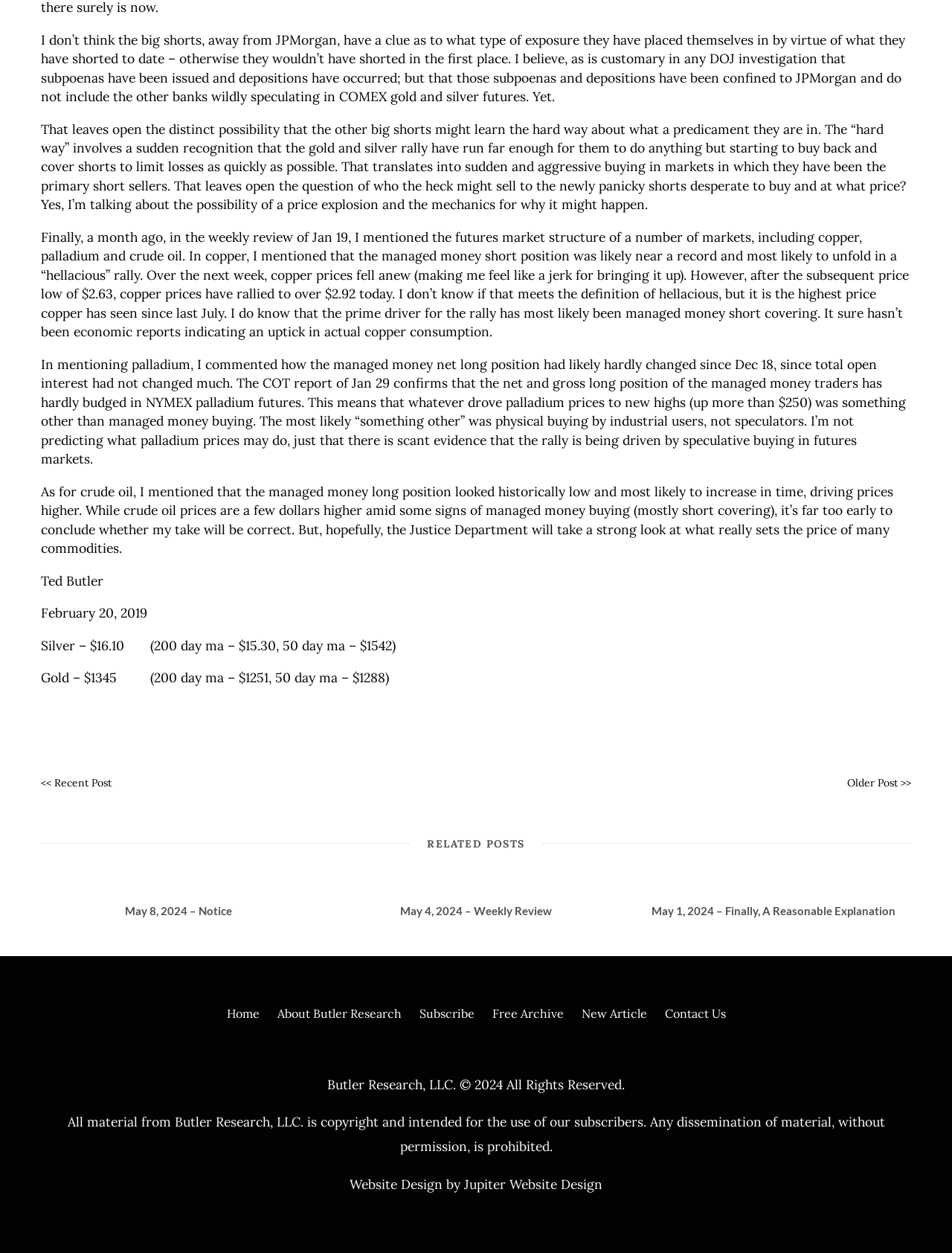Identify the bounding box coordinates of the region that should be clicked to execute the following instruction: "go to older post".

[0.89, 0.619, 0.957, 0.63]